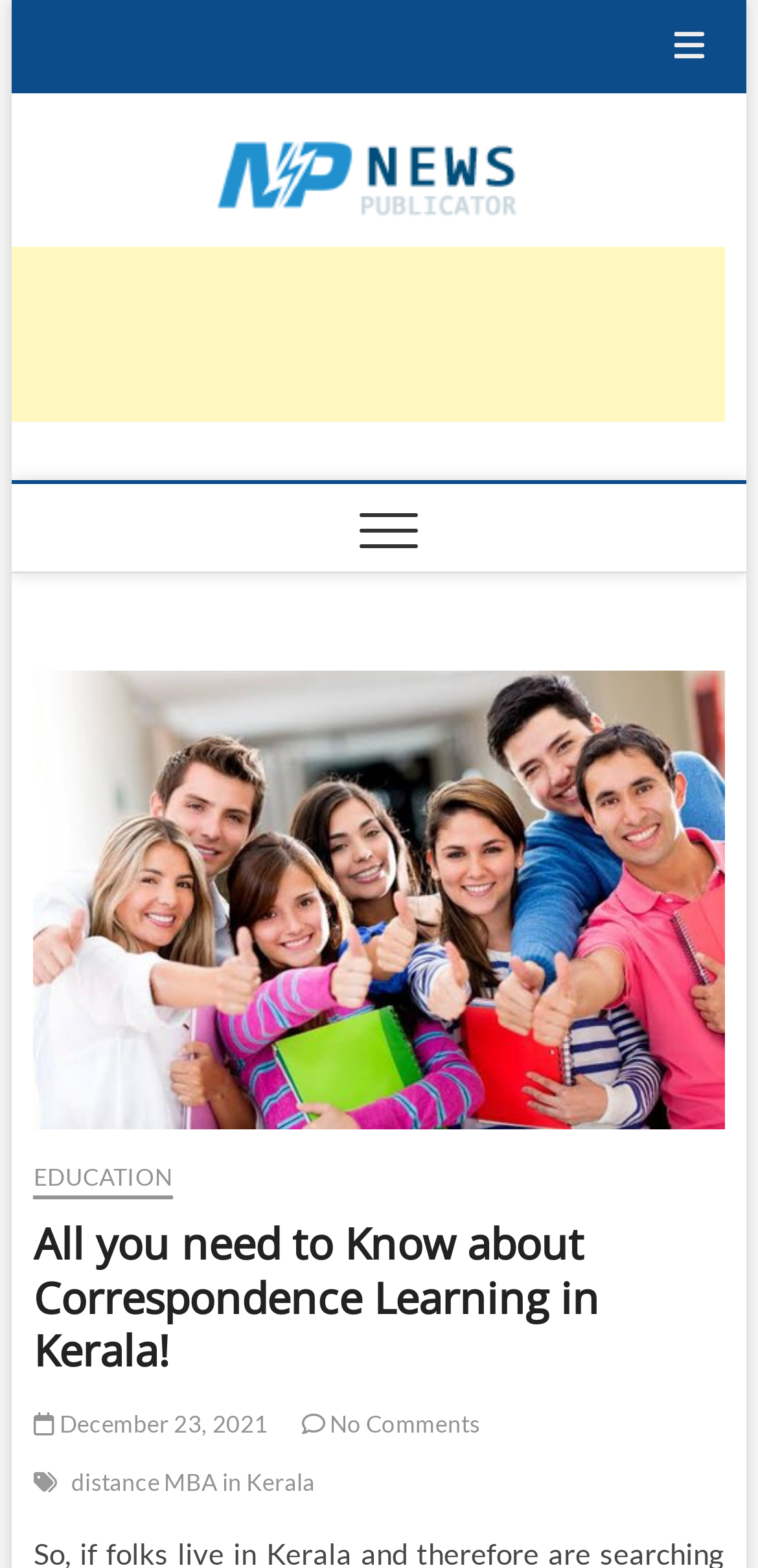Provide a one-word or one-phrase answer to the question:
How many comments are there on the article?

No Comments